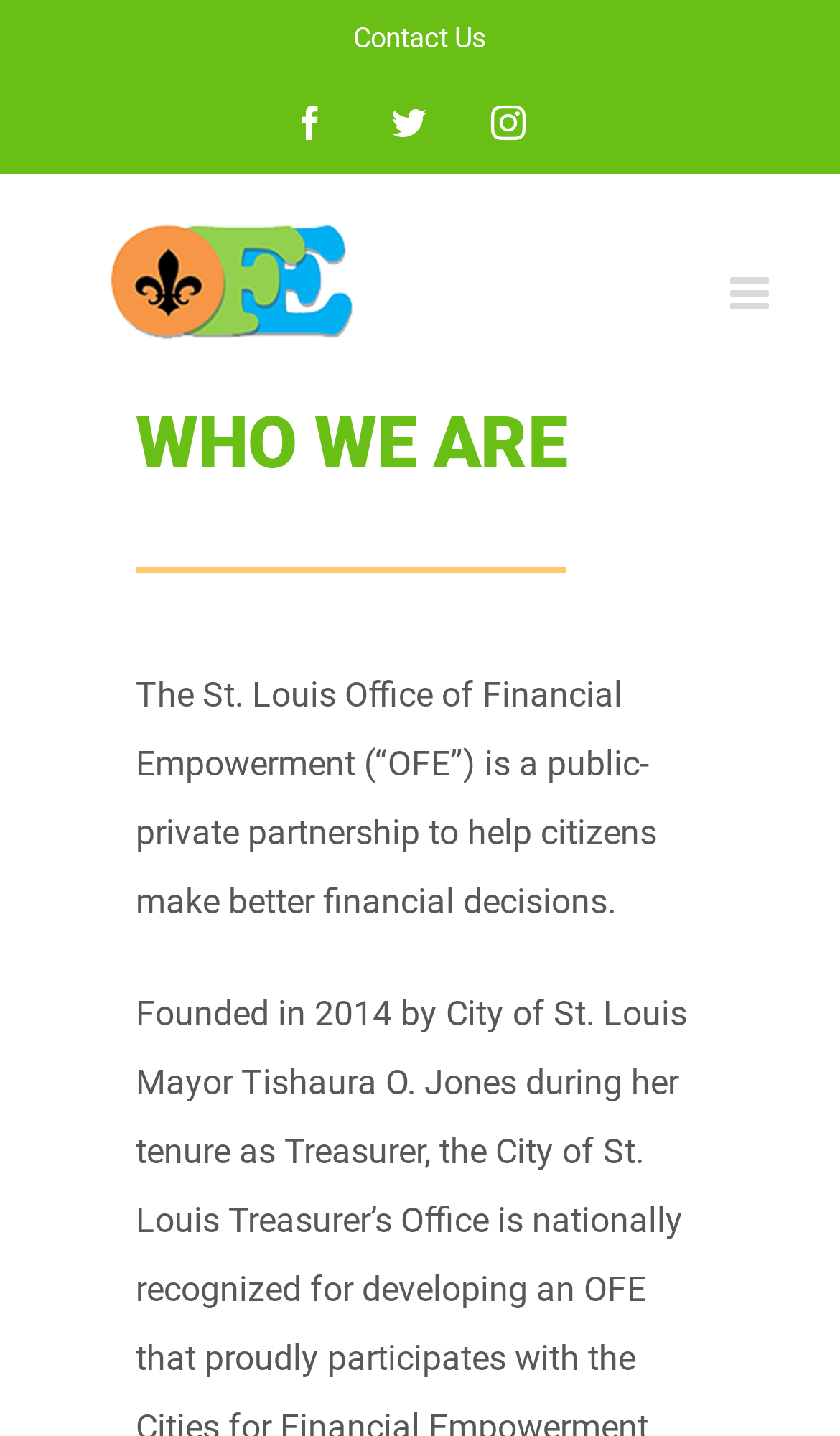Please use the details from the image to answer the following question comprehensively:
What is the logo of the Office of Financial Empowerment?

I found an image with the description 'Office of Financial Empowerment Logo' which is a link with a bounding box coordinate of [0.077, 0.152, 0.487, 0.24]. This suggests that the logo is an image with this description.